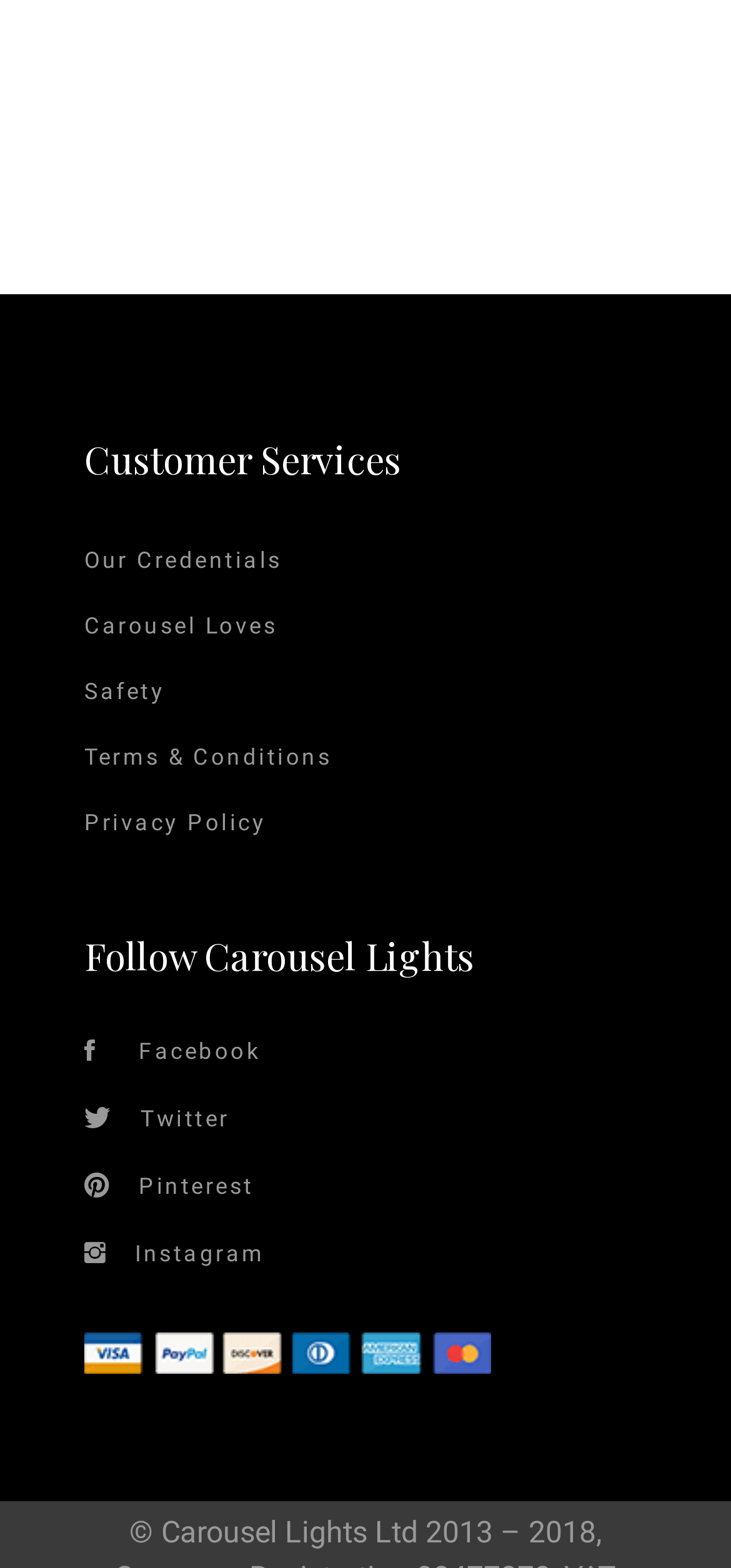Show me the bounding box coordinates of the clickable region to achieve the task as per the instruction: "Buy for the home".

None